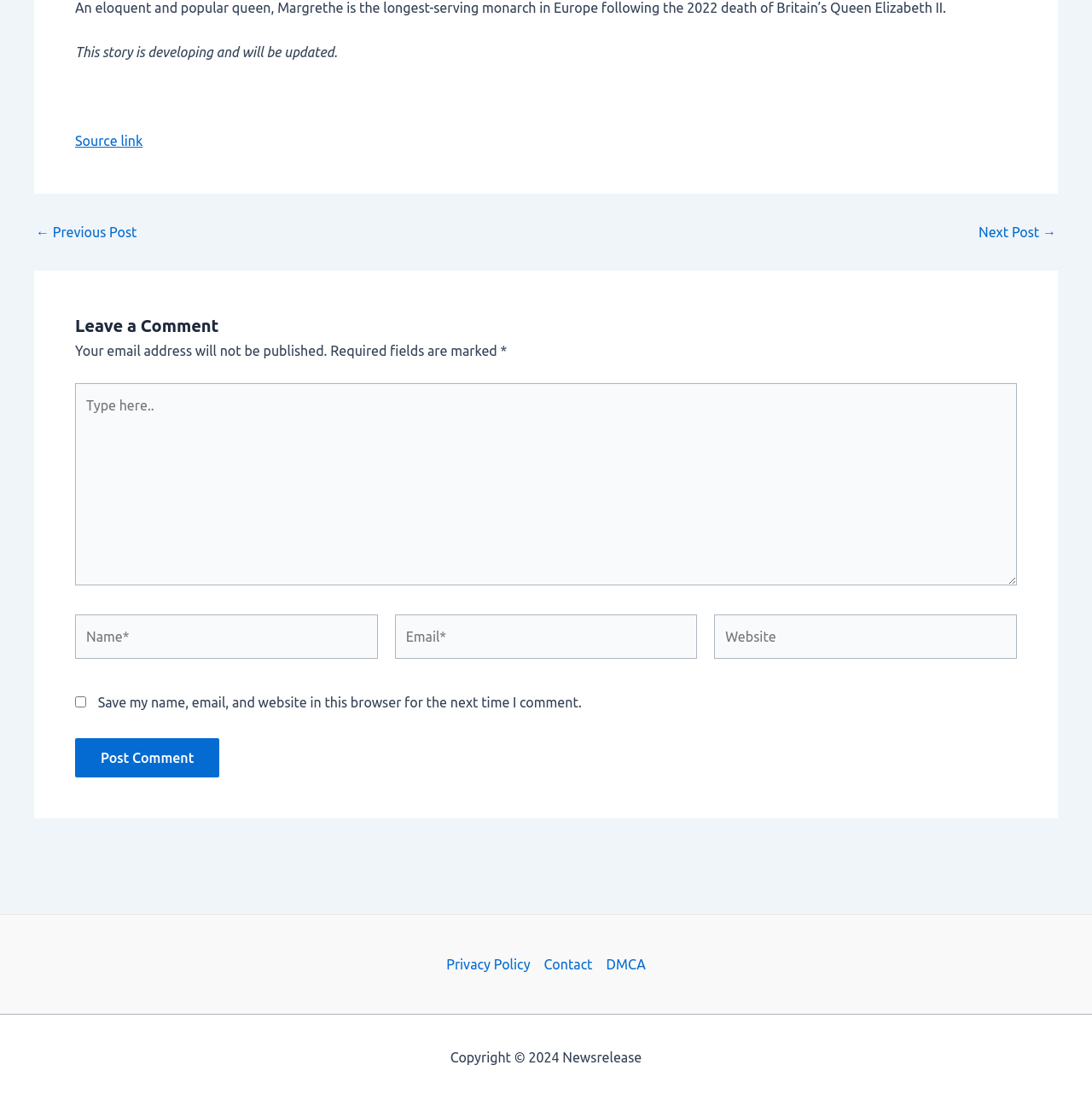Identify the bounding box for the UI element specified in this description: "parent_node: Website name="url" placeholder="Website"". The coordinates must be four float numbers between 0 and 1, formatted as [left, top, right, bottom].

[0.654, 0.558, 0.931, 0.599]